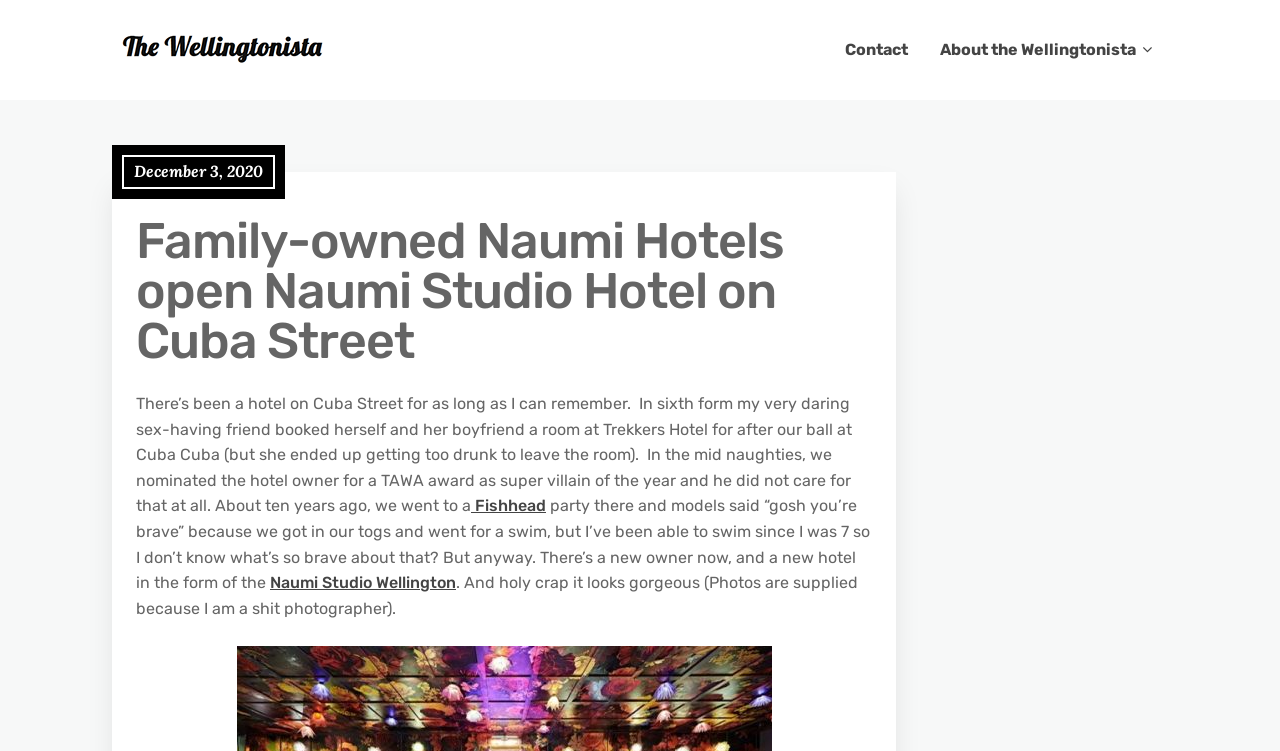Summarize the webpage with intricate details.

The webpage appears to be an article from The Wellingtonista, a local news or blog website. At the top, there is a logo of The Wellingtonista, accompanied by a link to the website. Below the logo, there are three navigation links: "Contact" and "About the Wellingtonista" are positioned side by side, with "Contact" on the left and "About the Wellingtonista" on the right.

The main content of the article is divided into two sections. The first section is a heading that reads "Family-owned Naumi Hotels open Naumi Studio Hotel on Cuba Street", which spans across the top half of the page. Below the heading, there is a date "December 3, 2020" positioned on the left side.

The second section is a block of text that occupies the majority of the page. The text is a personal anecdote about the author's experiences with hotels on Cuba Street, including a story about a friend booking a room at Trekkers Hotel and a party at the same hotel. The text also mentions the new owner of the hotel and the opening of Naumi Studio Hotel. There are two links embedded within the text: "Fishhead" and "Naumi Studio Wellington". The text concludes with a comment about the author's photography skills and a mention that the photos are supplied.

Throughout the page, the text is arranged in a clear and readable format, with adequate spacing between sections and paragraphs.